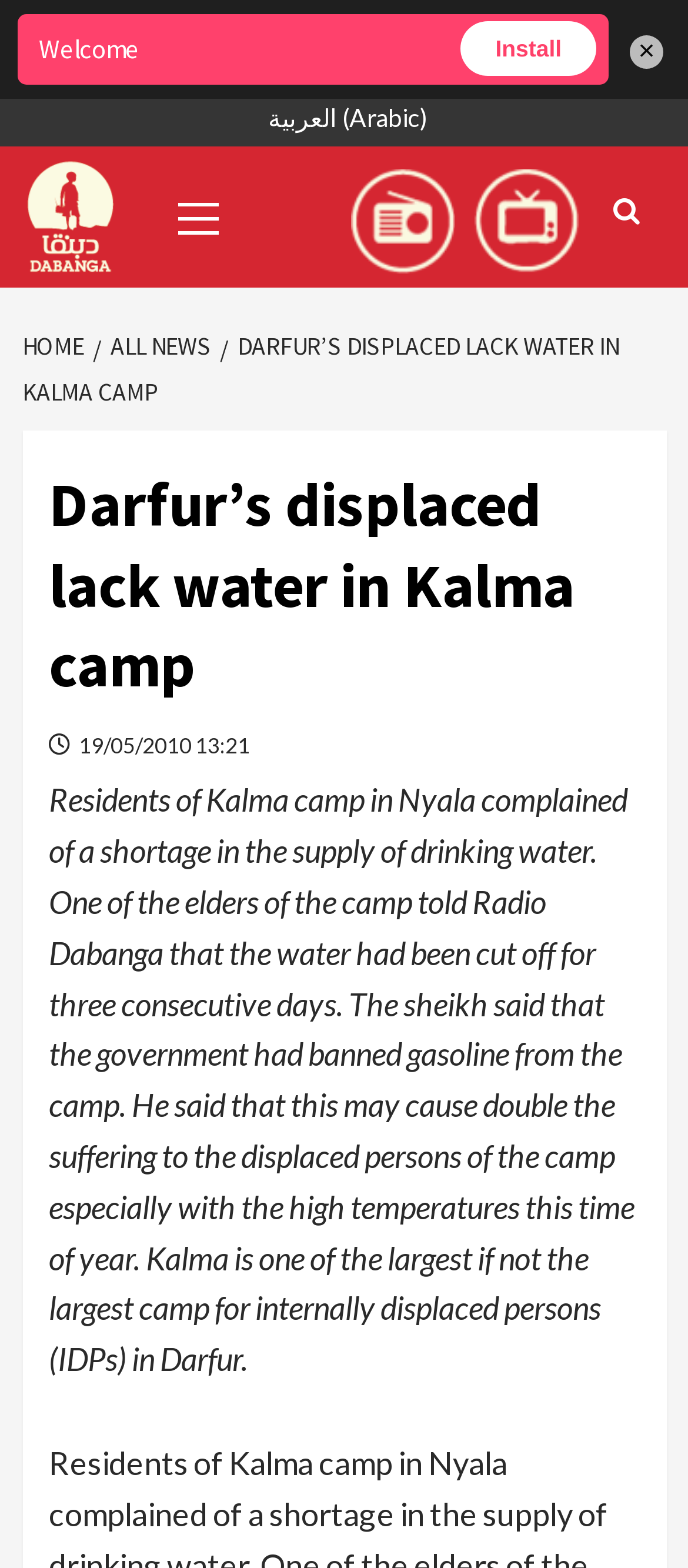Determine the bounding box coordinates of the clickable element to complete this instruction: "Go to home page". Provide the coordinates in the format of four float numbers between 0 and 1, [left, top, right, bottom].

[0.032, 0.21, 0.135, 0.231]